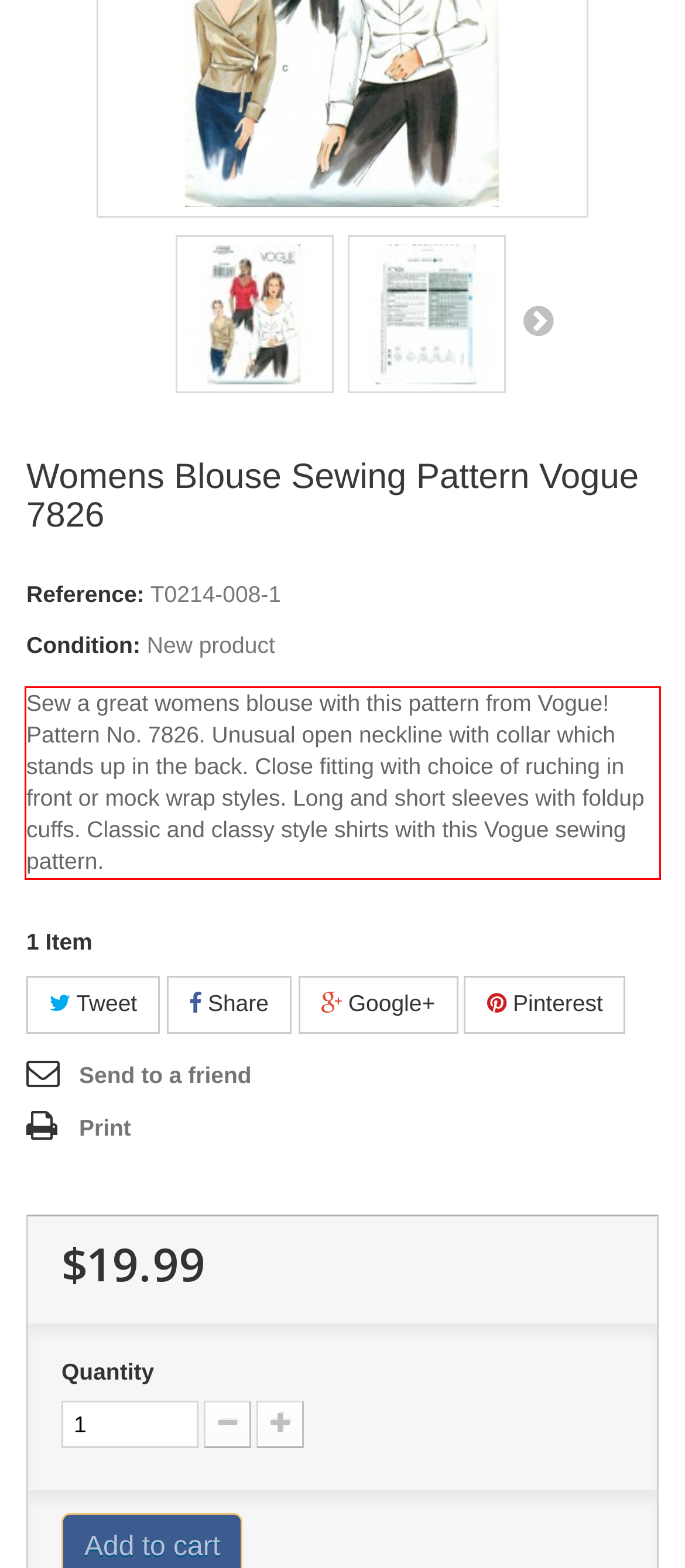Please extract the text content from the UI element enclosed by the red rectangle in the screenshot.

Sew a great womens blouse with this pattern from Vogue! Pattern No. 7826. Unusual open neckline with collar which stands up in the back. Close fitting with choice of ruching in front or mock wrap styles. Long and short sleeves with foldup cuffs. Classic and classy style shirts with this Vogue sewing pattern.